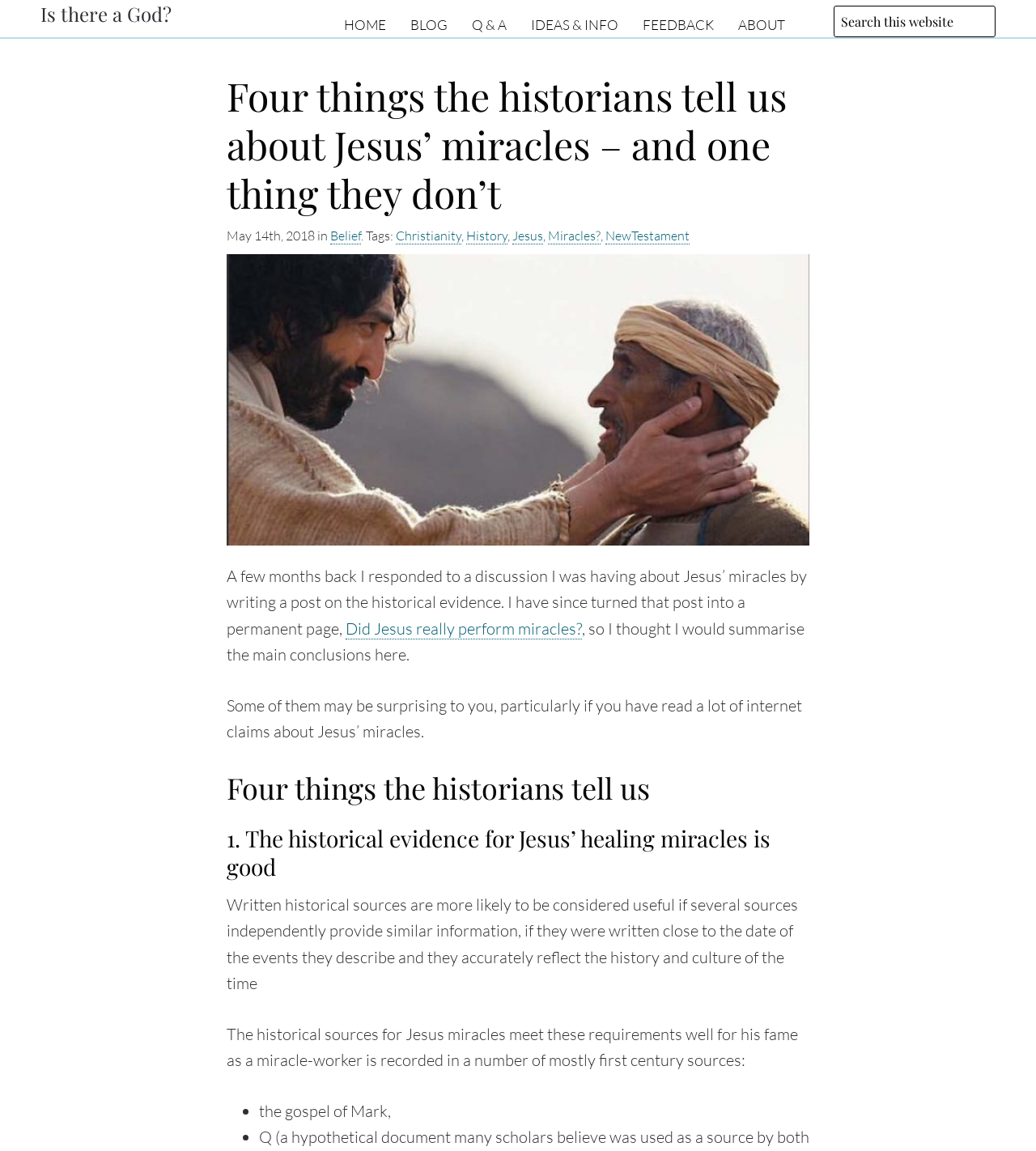Please specify the bounding box coordinates in the format (top-left x, top-left y, bottom-right x, bottom-right y), with all values as floating point numbers between 0 and 1. Identify the bounding box of the UI element described by: document owner.

None